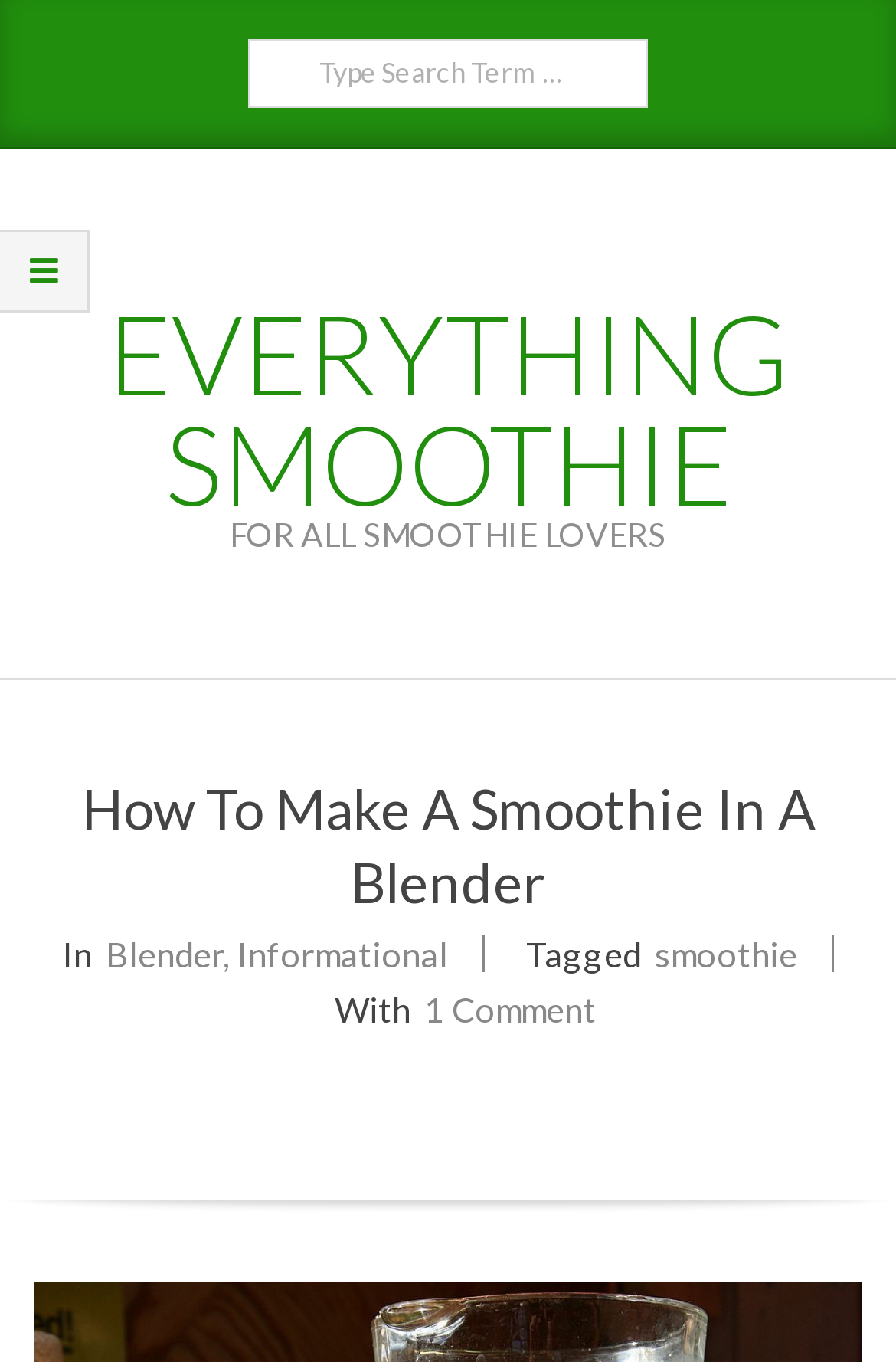Determine the bounding box coordinates for the UI element matching this description: "Everything Smoothie".

[0.119, 0.211, 0.881, 0.388]